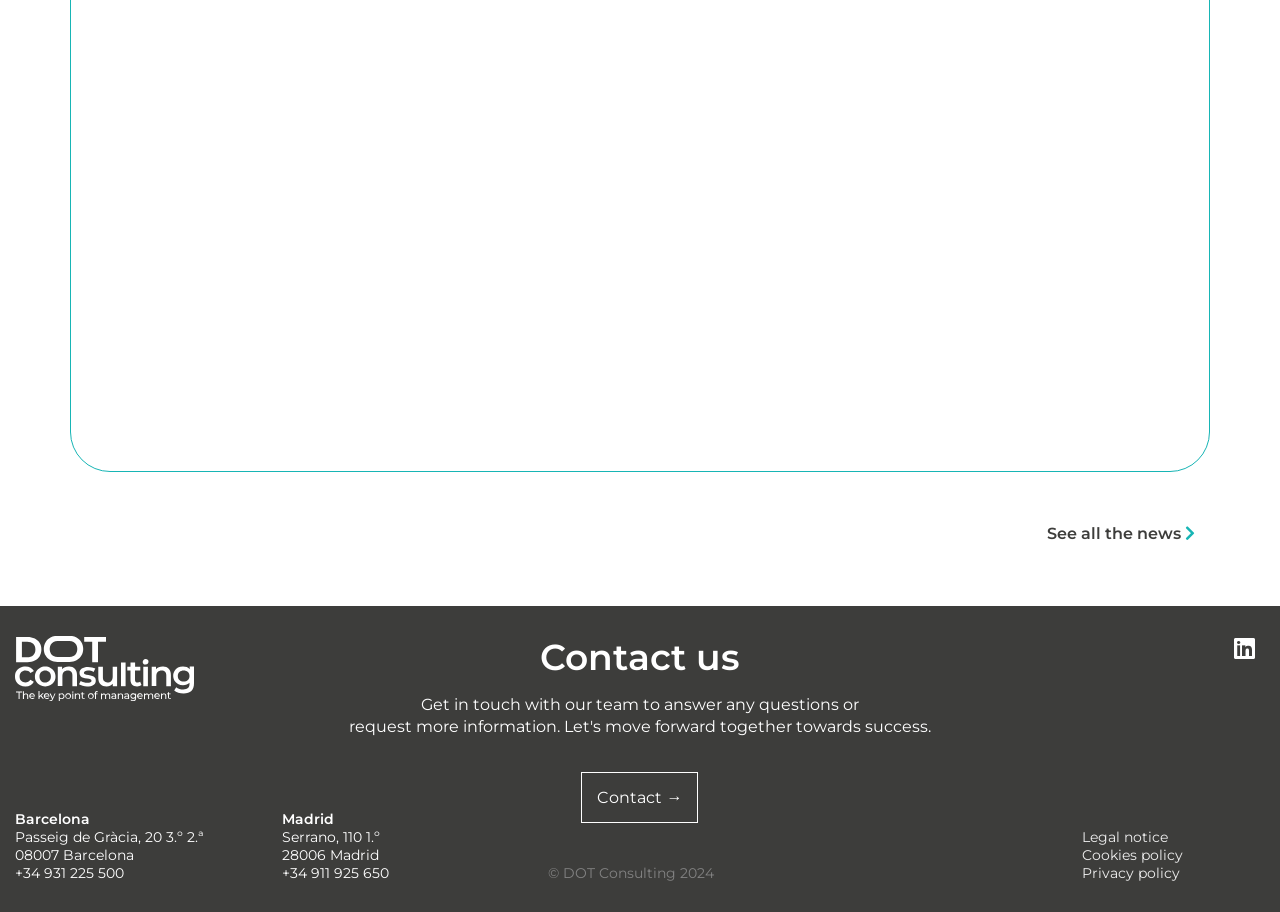What are the two locations where DOT Consulting has offices?
Please provide a comprehensive answer based on the contents of the image.

The webpage provides the addresses and contact information of DOT Consulting's offices in Barcelona and Madrid, indicating that they have a presence in both cities.